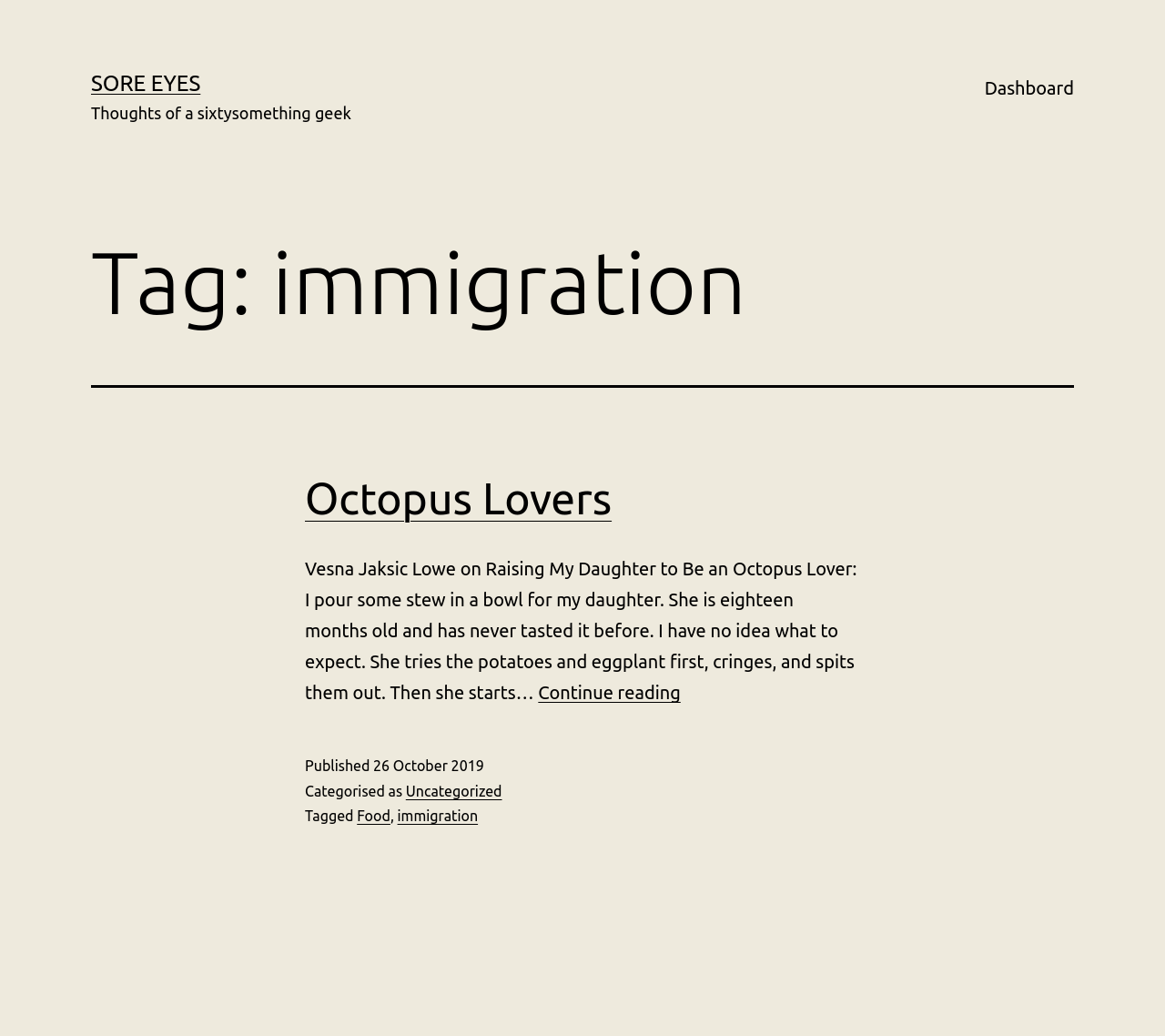Identify the bounding box of the UI element that matches this description: "immigration".

[0.341, 0.779, 0.41, 0.795]